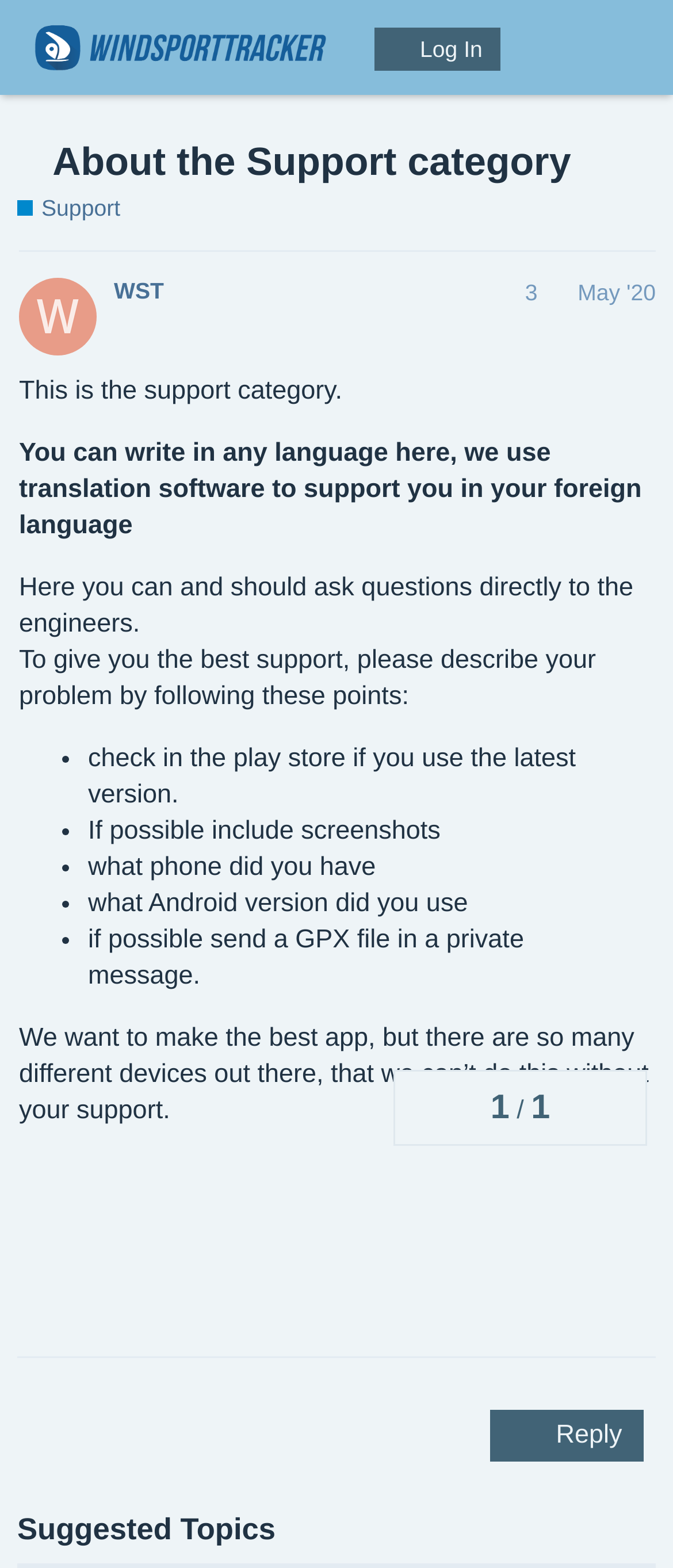Locate the bounding box of the user interface element based on this description: "Log In".

[0.557, 0.018, 0.743, 0.046]